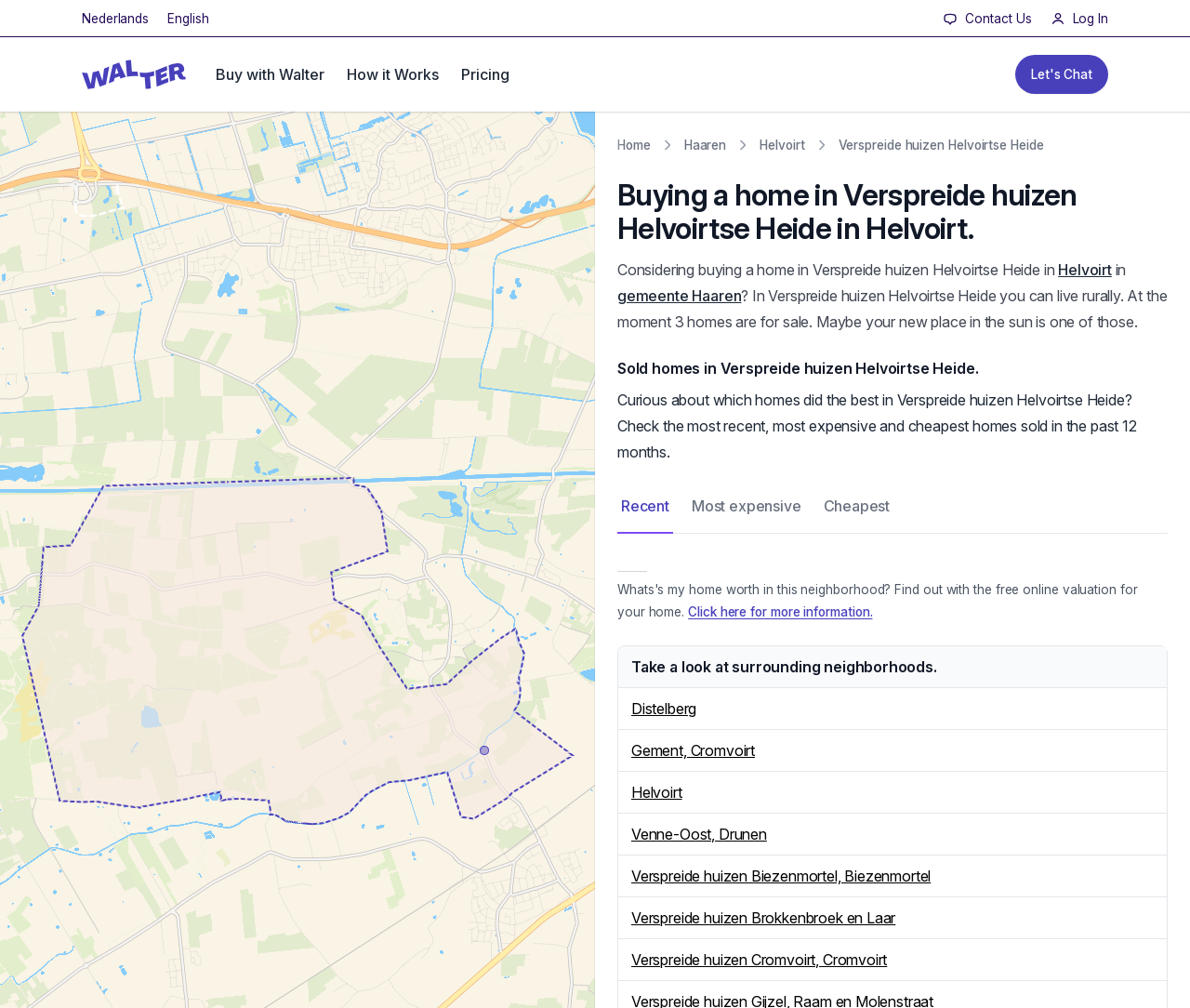Use a single word or phrase to answer the question: 
What is the name of the neighborhood in Helvoirt?

Verspreide huizen Helvoirtse Heide